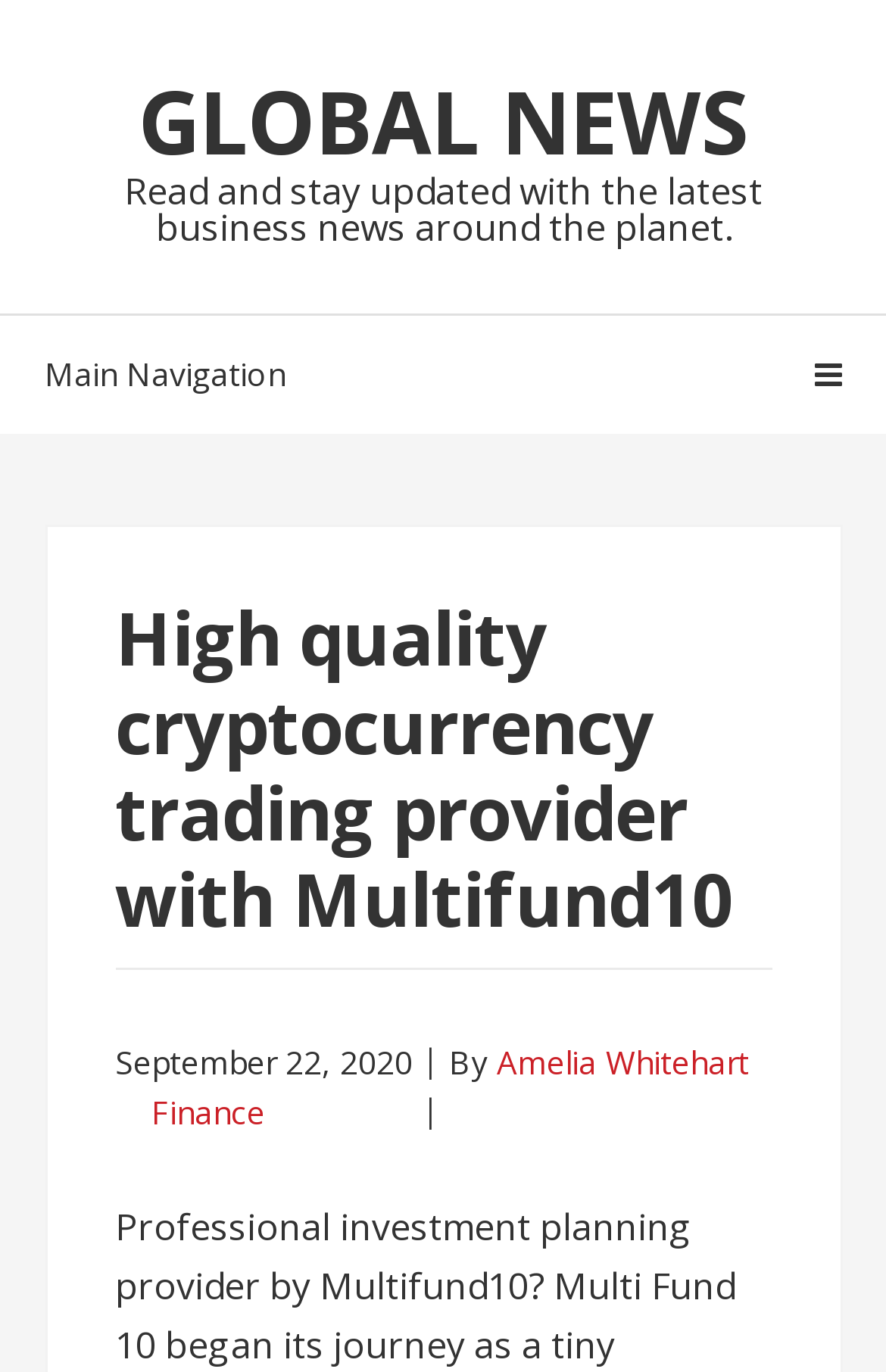Identify the main heading from the webpage and provide its text content.

High quality cryptocurrency trading provider with Multifund10